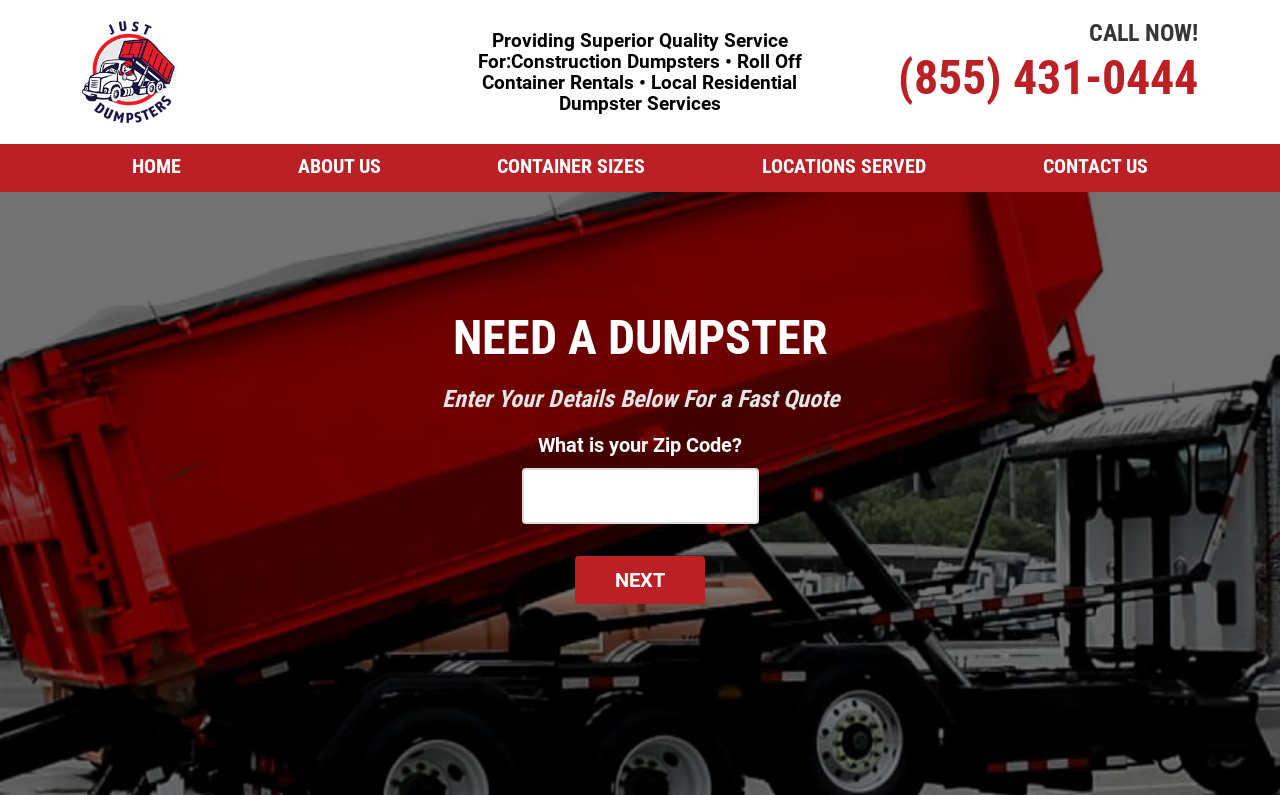Please identify the coordinates of the bounding box for the clickable region that will accomplish this instruction: "Call the phone number".

[0.658, 0.06, 0.936, 0.136]